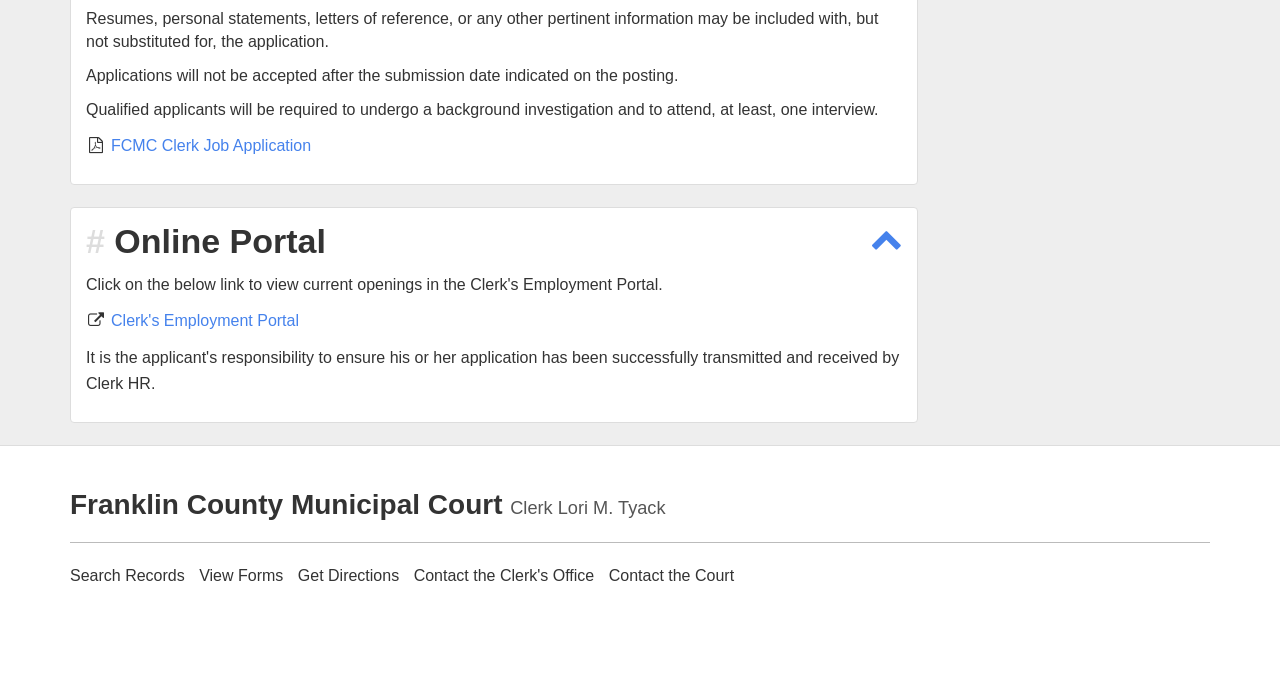Extract the bounding box coordinates of the UI element described by: "Online Portal". The coordinates should include four float numbers ranging from 0 to 1, e.g., [left, top, right, bottom].

[0.089, 0.318, 0.255, 0.373]